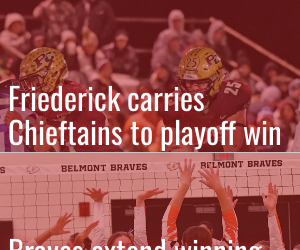Provide a comprehensive description of the image.

In this dynamic image capturing an intense moment from high school football, two players from the Potosi/Cassville team are showcased in action. The quarterback, prominently featured, is depicted seeking a viable receiver while being pressured by a defender from the opposing Black Hawk/Warren team. The scene conveys the high stakes of playoff football, highlighting the players' determination and the electric atmosphere of the game under the stadium lights.

The bold text overlay reads "Friederick carries Chieftains to playoff win," indicating that the game was pivotal for the Potosi/Cassville team, also known as the Chieftains. The contrasting text at the bottom—"Braves extend winning streak"—suggests that the image is part of a feature on varied high school sports achievements, showcasing the athletic spirit and competitiveness present in local sports. The photo by A.J. Gates captures not just a moment in the game but the essence of student-athlete resilience and teamwork during this critical playoff season.